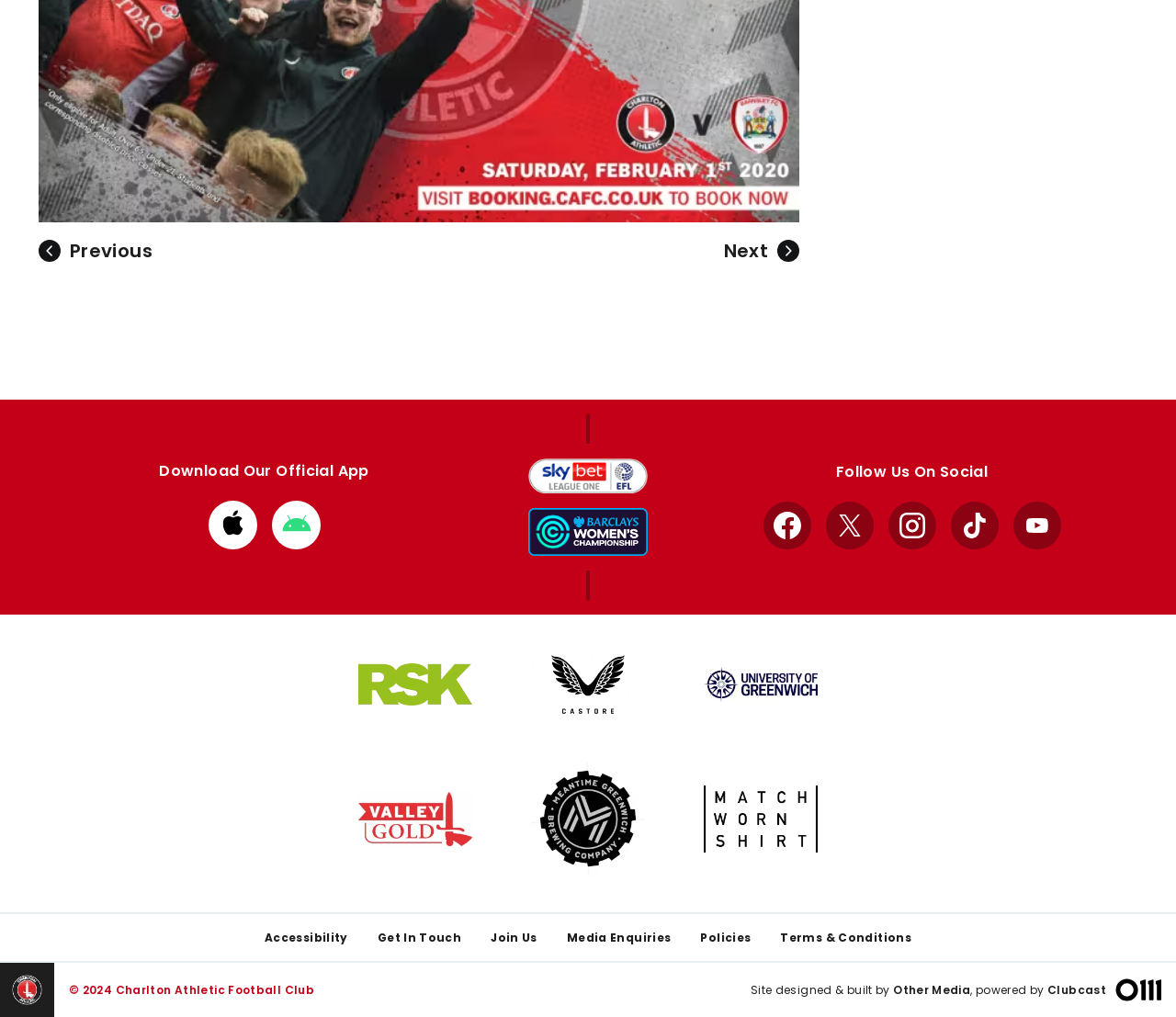Please identify the coordinates of the bounding box for the clickable region that will accomplish this instruction: "Download the app from Apple store".

[0.177, 0.493, 0.218, 0.541]